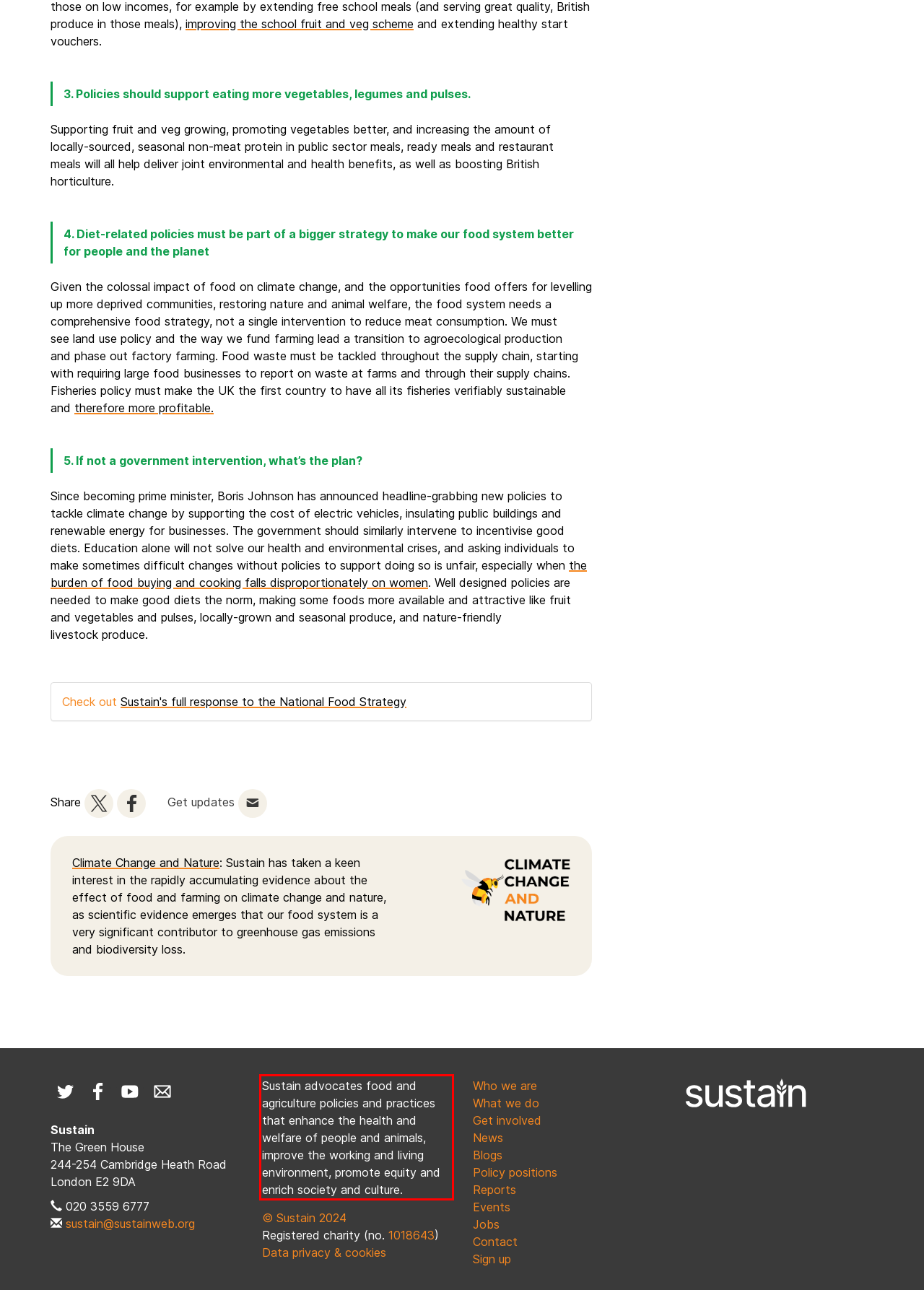You are provided with a screenshot of a webpage containing a red bounding box. Please extract the text enclosed by this red bounding box.

Sustain advocates food and agriculture policies and practices that enhance the health and welfare of people and animals, improve the working and living environment, promote equity and enrich society and culture.